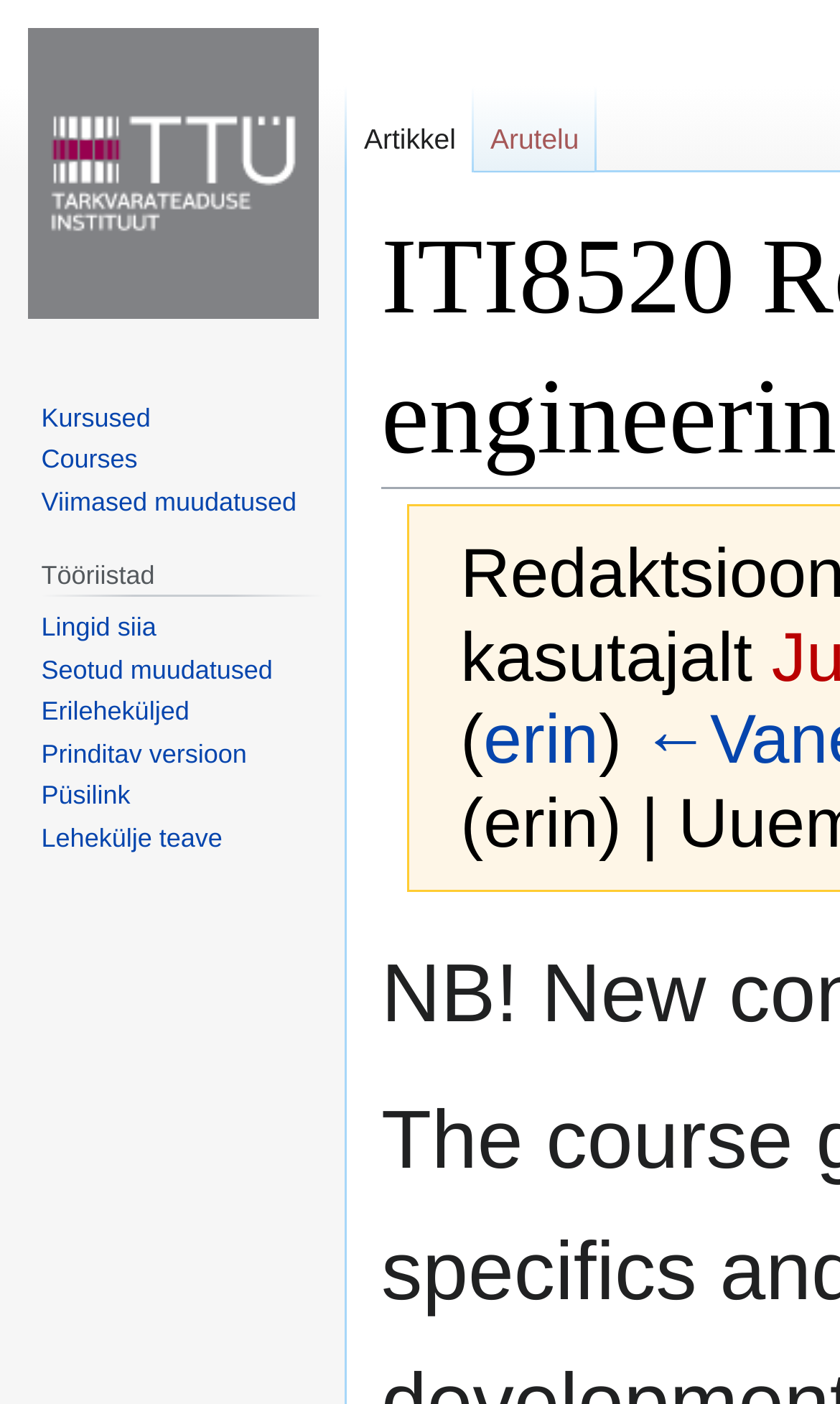Identify the bounding box coordinates for the region to click in order to carry out this instruction: "go to Esileht". Provide the coordinates using four float numbers between 0 and 1, formatted as [left, top, right, bottom].

[0.0, 0.0, 0.41, 0.246]